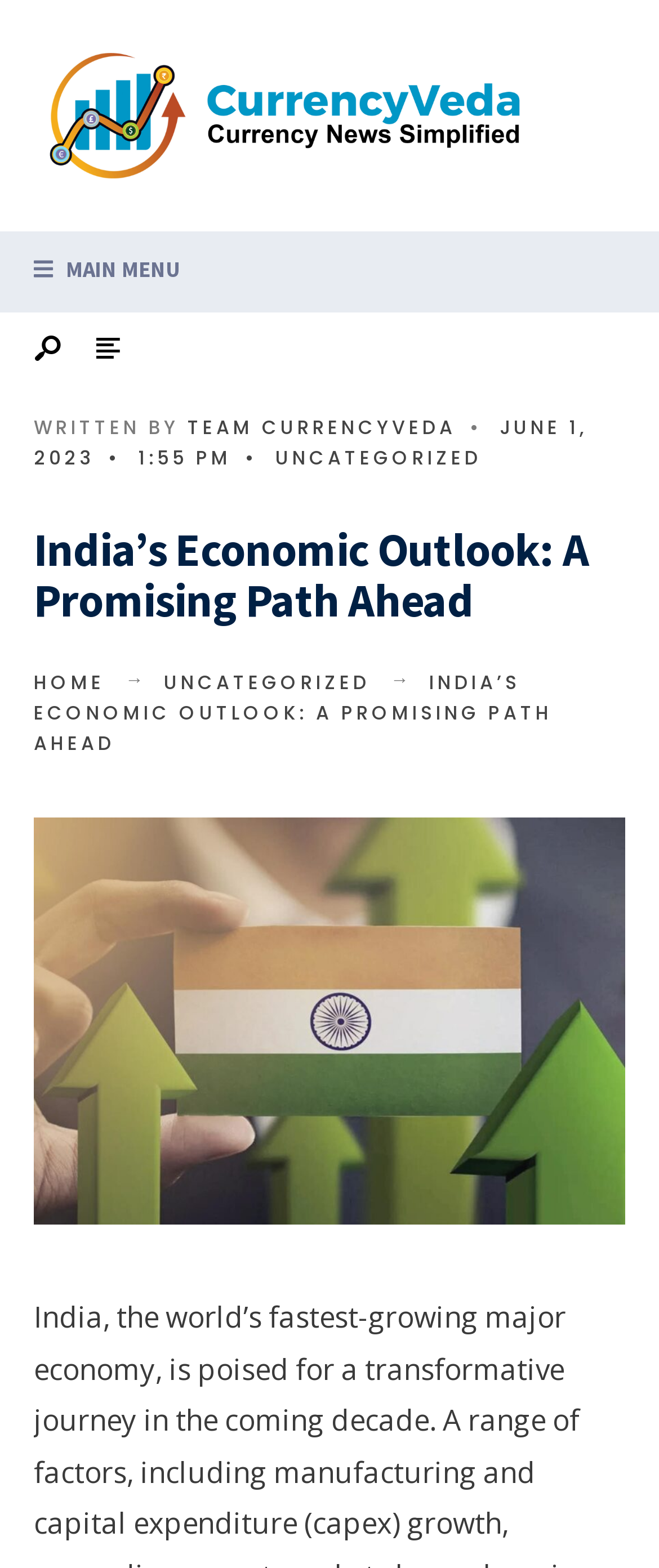Who wrote the article?
Answer the question with detailed information derived from the image.

I found the answer by looking at the section below the main heading, where it says 'WRITTEN BY' followed by a link with the text 'TEAM CURRENCYVEDA'.